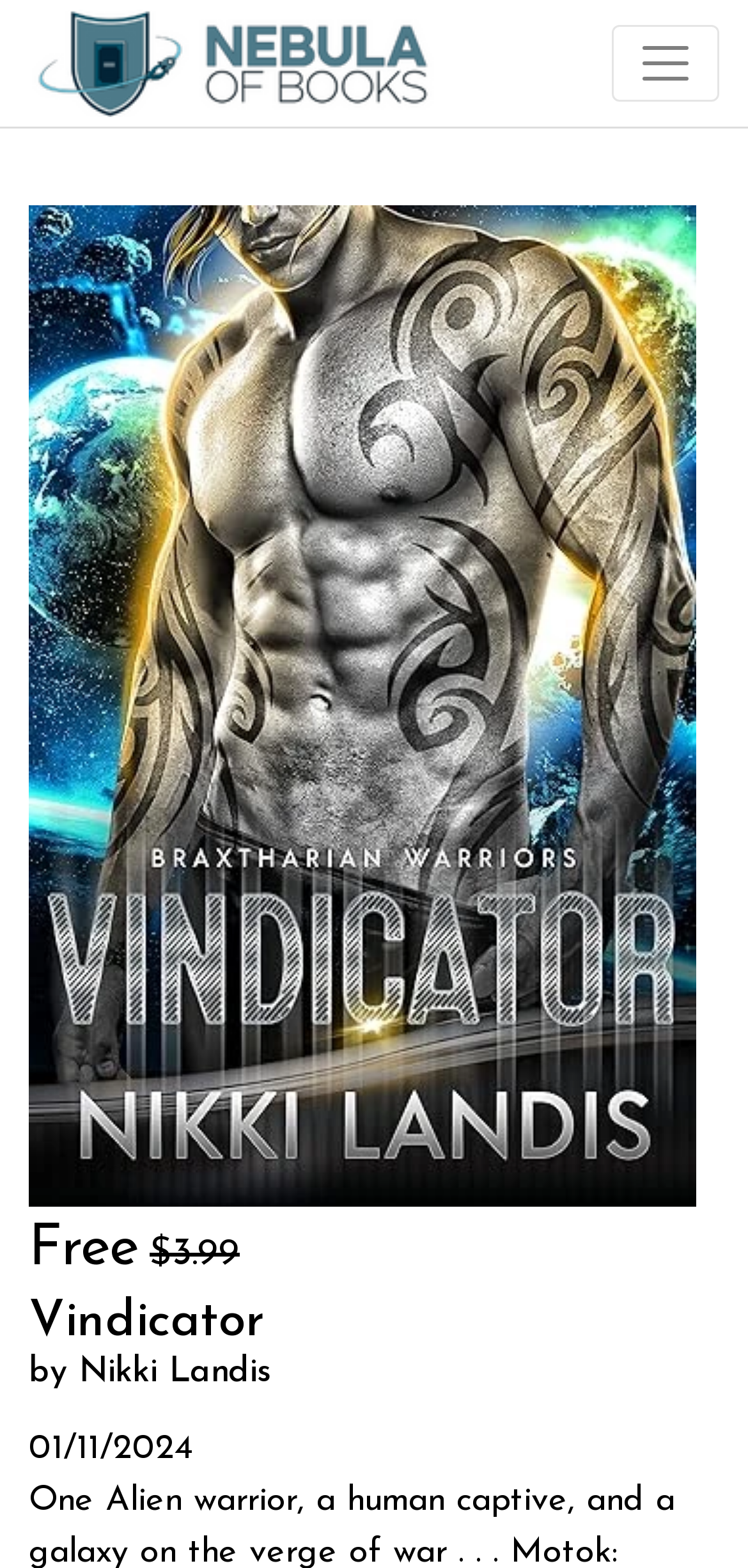Identify the bounding box for the UI element described as: "Kier Construction". The coordinates should be four float numbers between 0 and 1, i.e., [left, top, right, bottom].

None